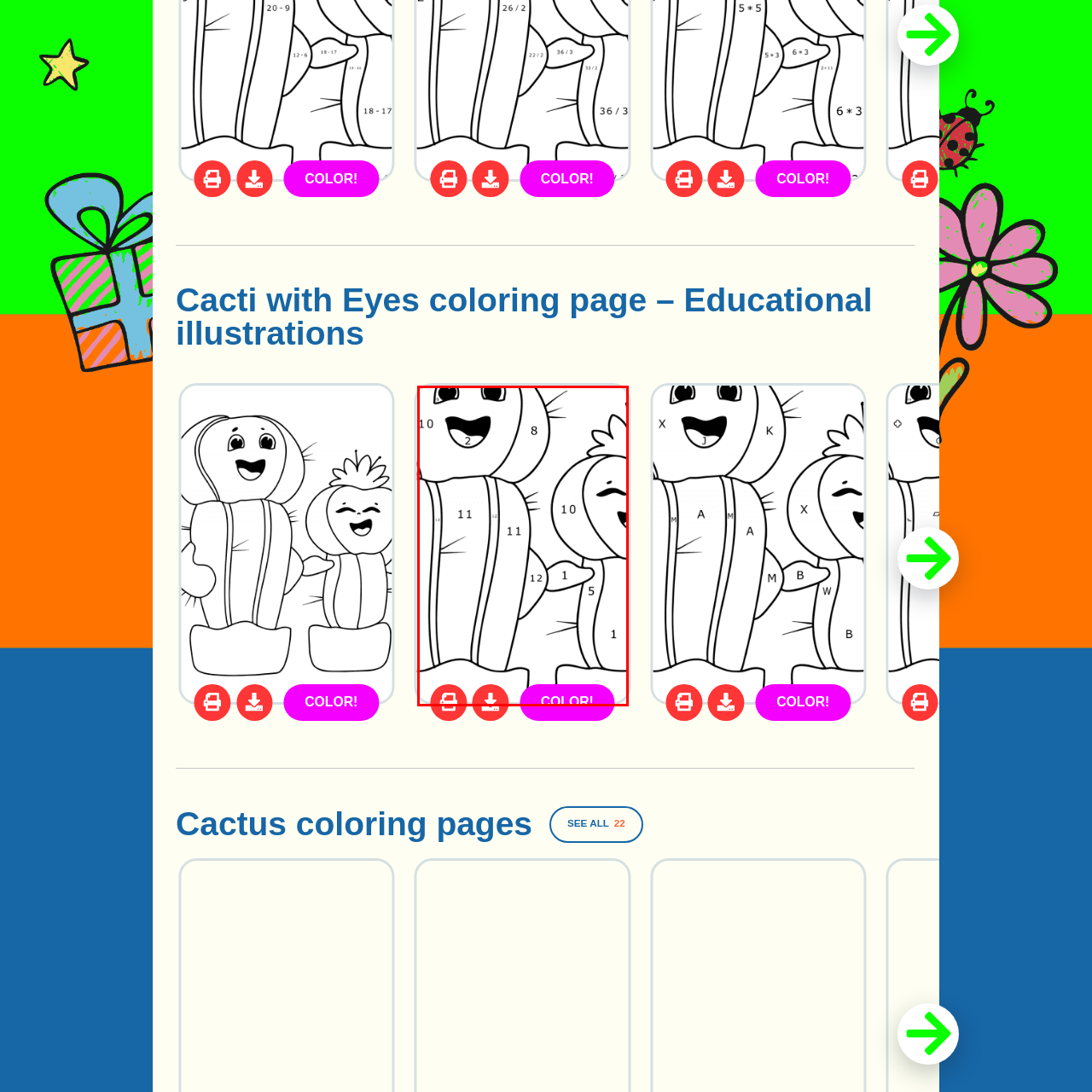Offer an in-depth description of the scene contained in the red rectangle.

The image features a playful and whimsical coloring page titled "Cacti with Eyes." It showcases two cartoon-style cacti, both adorned with cheerful facial expressions. The left cactus is depicted with a smooth, round body and limbs, while the right cactus presents a slightly different shape, complete with a happy smile and spiky features. 

Numbered sections are outlined across the cacti, inviting young artists to color them in. The numbers suggest a color-by-numbers activity, adding an educational element to the creative process. Below the image, there's a prominent button labeled "COLOR!" encouraging users to engage with the illustration and bring it to life with vibrant colors. This interactive design is perfect for kids, combining fun with learning while exploring artistic expression.